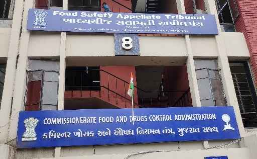Provide a comprehensive description of the image.

The image showcases the entrance of the Food Safety Appellate Tribunal in Mumbai, India. Prominently displayed is the facade sign indicating the tribunal's name, along with the number “8,” which likely denotes the office number within the building. The sign is written in both English and Gujarati, underscoring the regional context of the institution. Below the main sign, another plaque reads "Commissionerate Food and Drugs Control Administration," highlighting the regulatory authority's role in overseeing food safety and drug regulations in Gujarat. The Indian flag can also be seen, symbolizing the national authority and governance of the institution. This setting represents an important hub for addressing food safety and public health matters in the region.